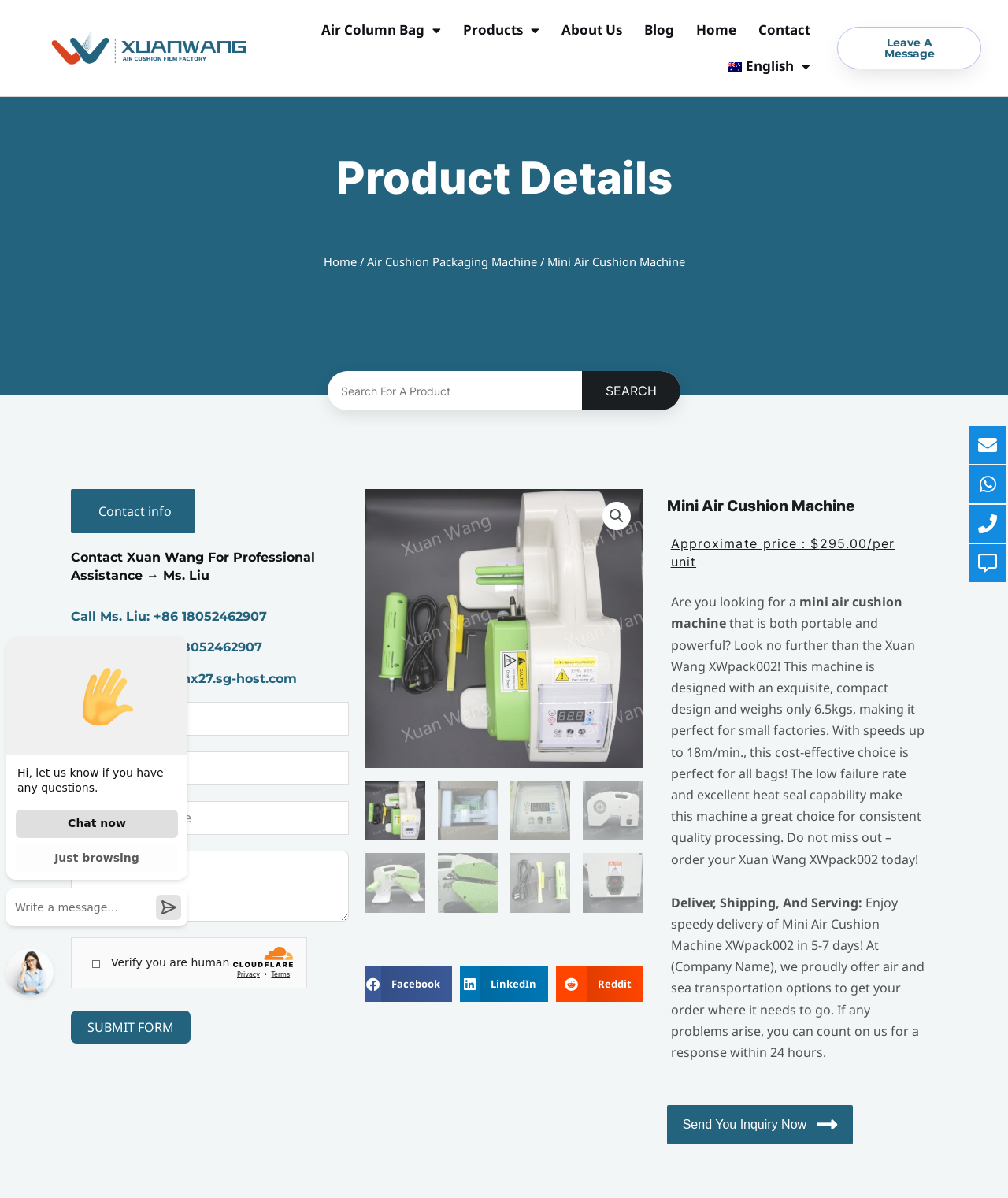Refer to the image and provide an in-depth answer to the question: 
How long does it take to deliver the product?

I found the answer by reading the section 'Deliver, Shipping, And Serving:', which mentions that the product can be delivered in 5-7 days.